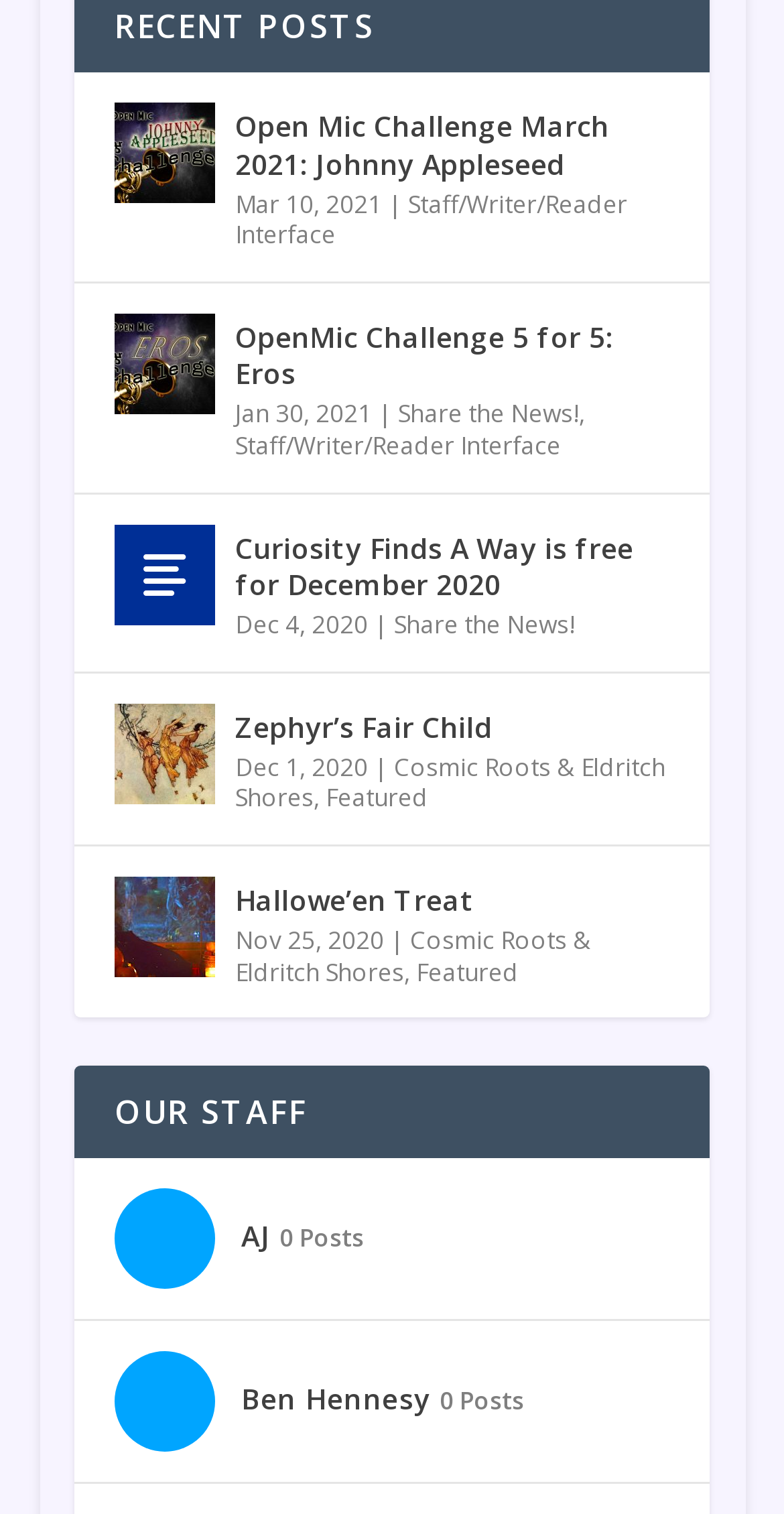Find and specify the bounding box coordinates that correspond to the clickable region for the instruction: "Explore OpenMic Challenge 5 for 5: Eros".

[0.146, 0.207, 0.274, 0.274]